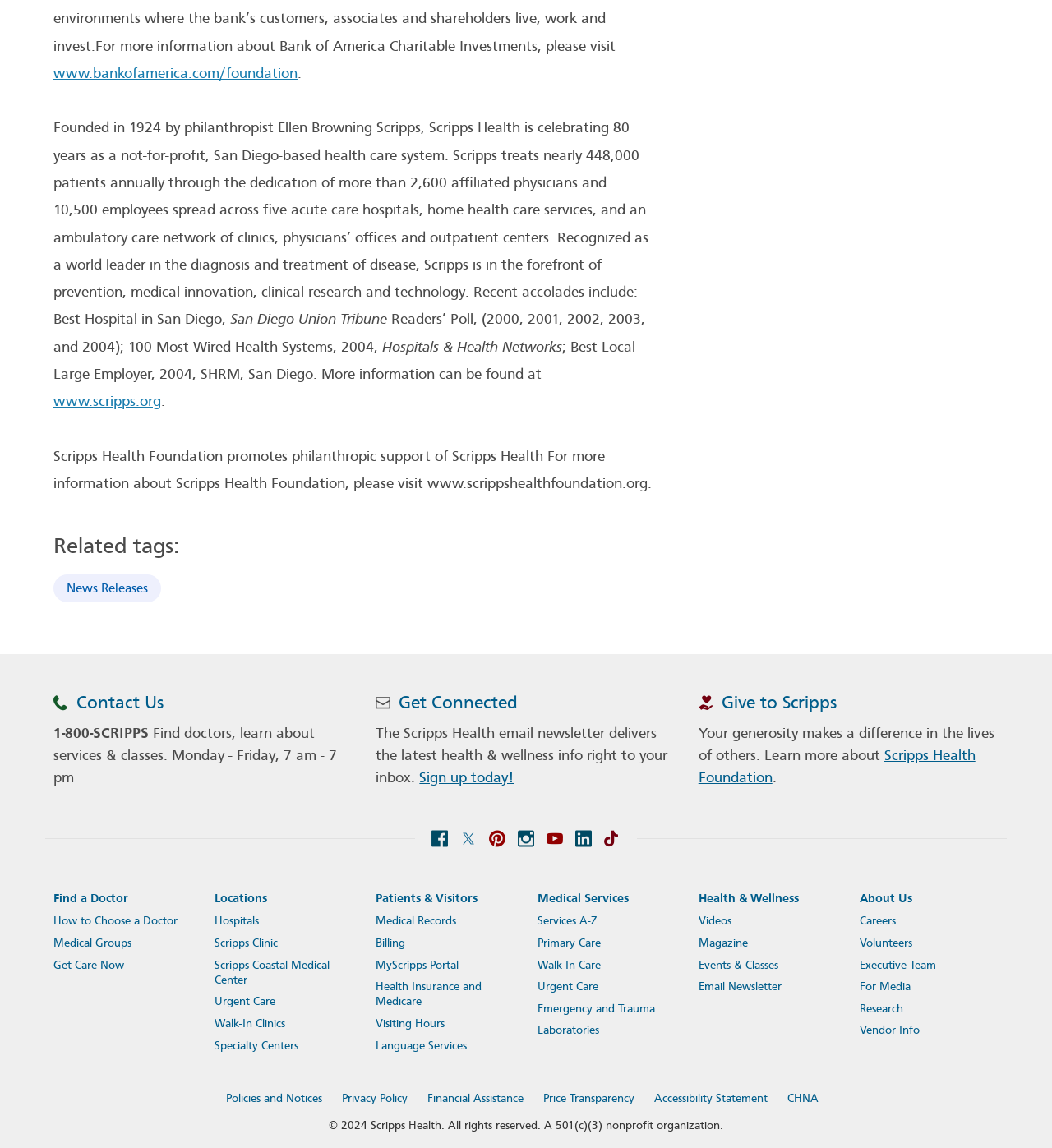Examine the screenshot and answer the question in as much detail as possible: How many acute care hospitals does Scripps Health have?

The number of acute care hospitals can be found in the StaticText element with the text 'five acute care hospitals, home health care services, and an ambulatory care network of clinics, physicians’ offices and outpatient centers.'